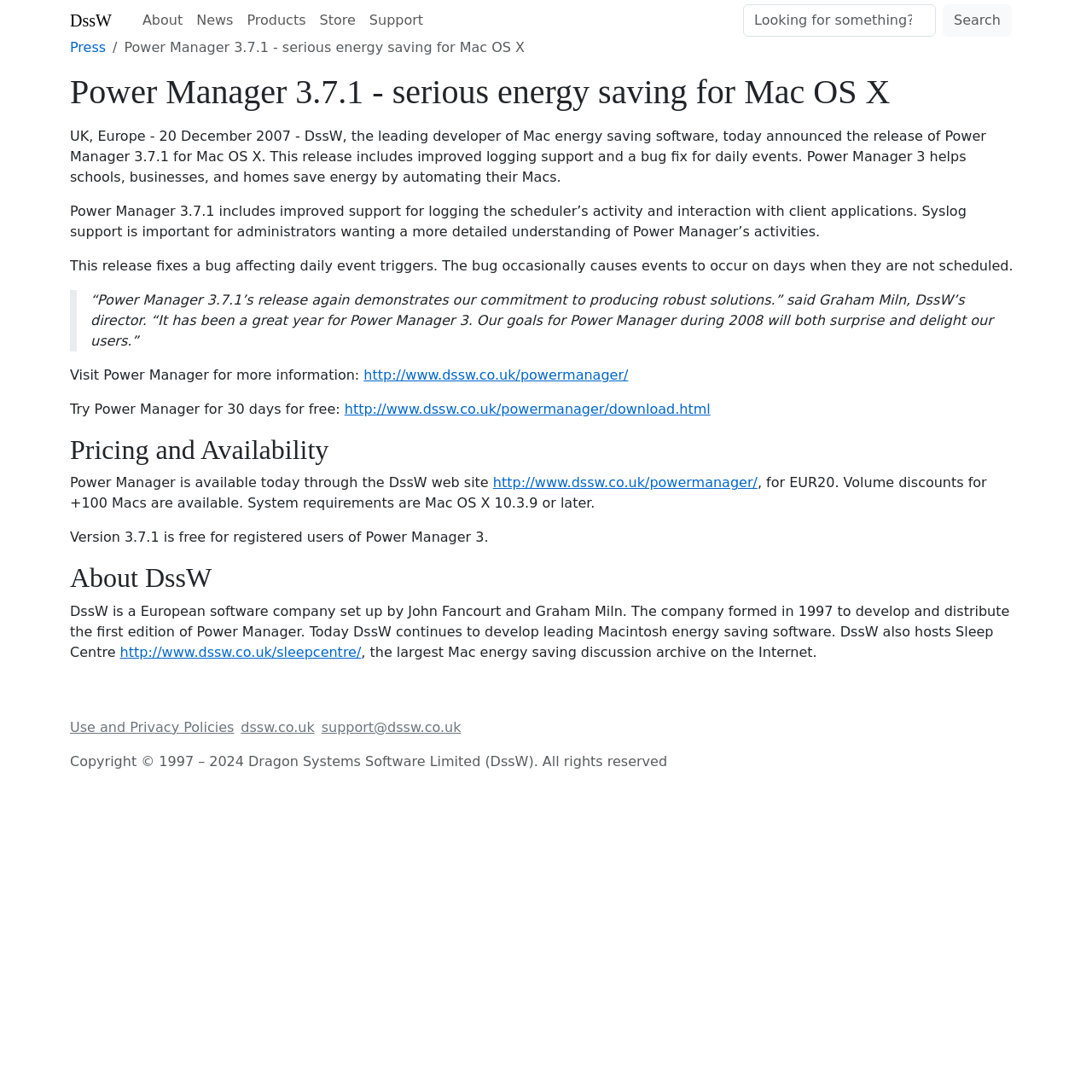What is the purpose of Power Manager 3?
Provide a fully detailed and comprehensive answer to the question.

According to the webpage, Power Manager 3 helps schools, businesses, and homes save energy by automating their Macs, which implies that the purpose of Power Manager 3 is to save energy.